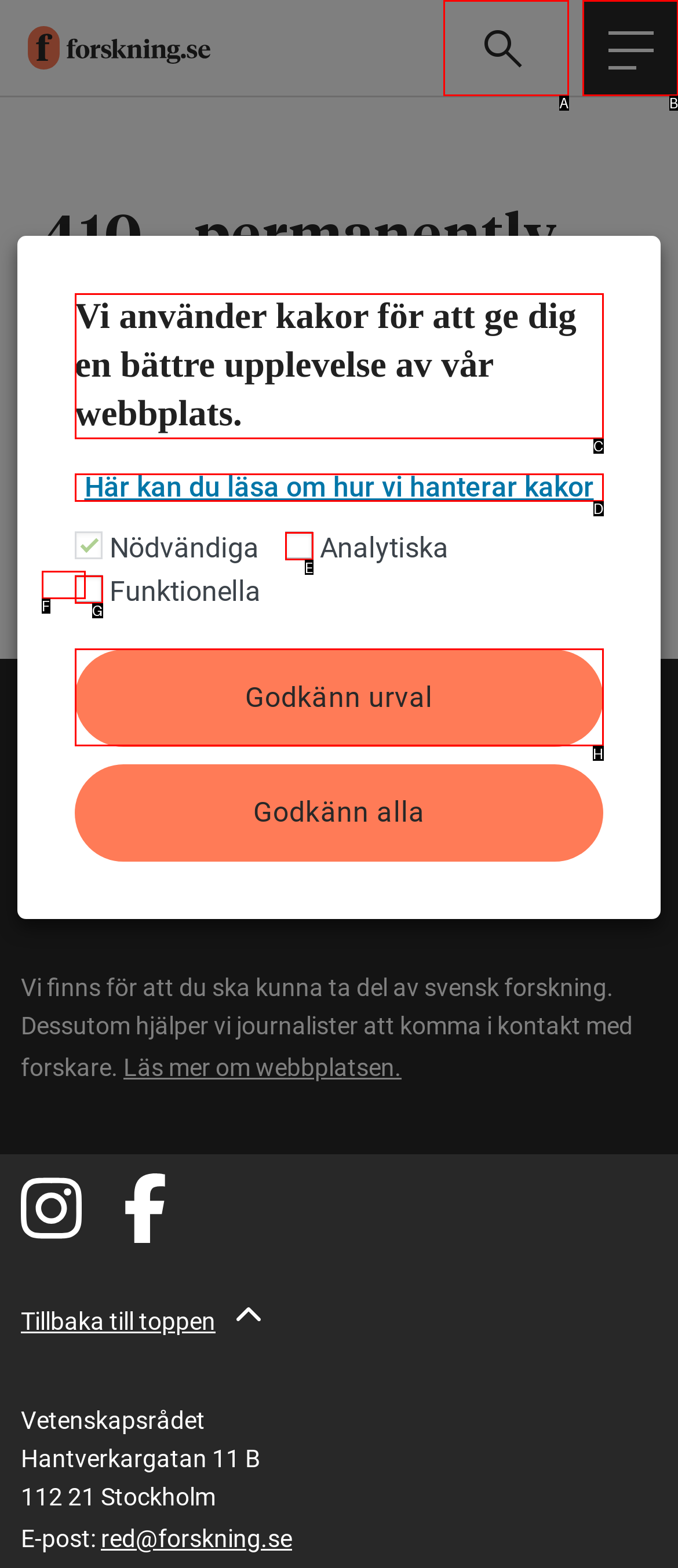Tell me which one HTML element best matches the description: Sök search
Answer with the option's letter from the given choices directly.

A